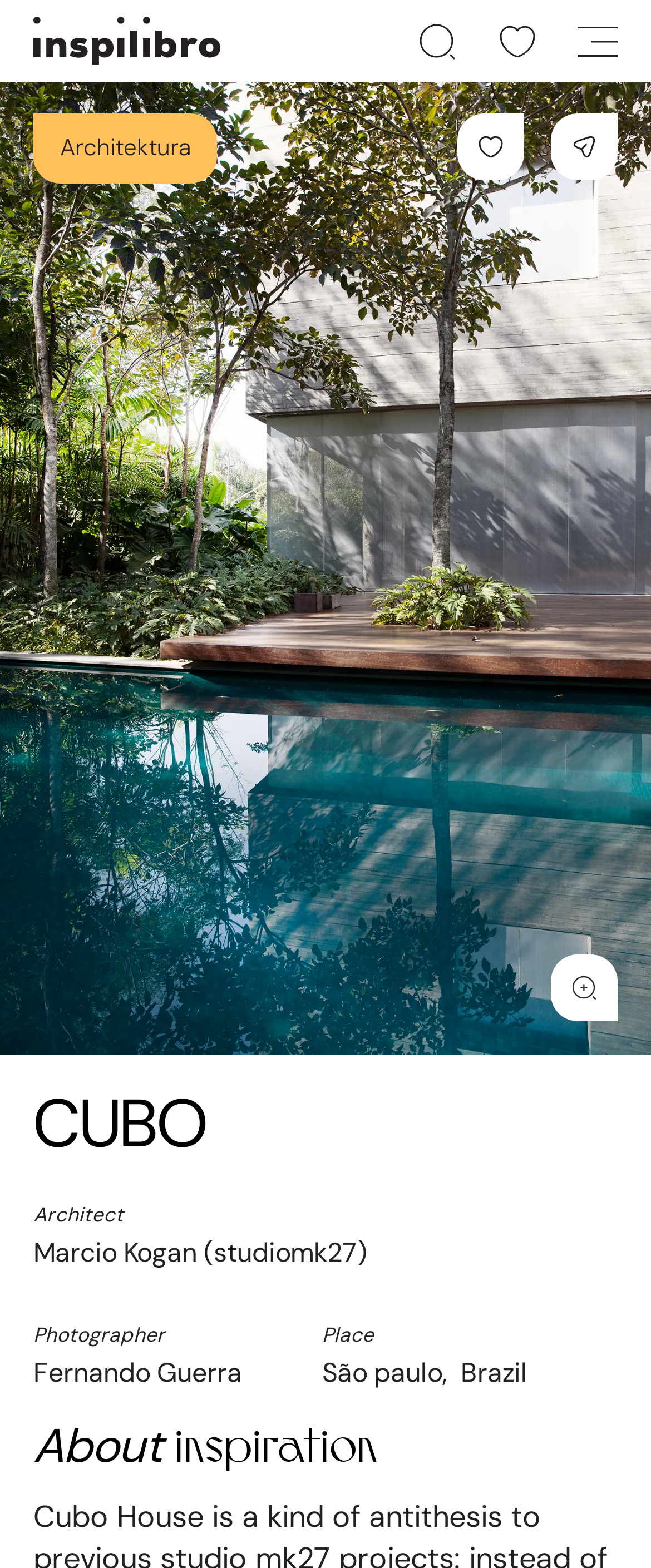What is the architect of the Cubo House?
Answer the question with a detailed and thorough explanation.

I found the answer by looking at the static text elements on the webpage. Specifically, I found the text 'Architect' followed by 'Marcio Kogan (studiomk27)' which indicates that Marcio Kogan is the architect of the Cubo House.